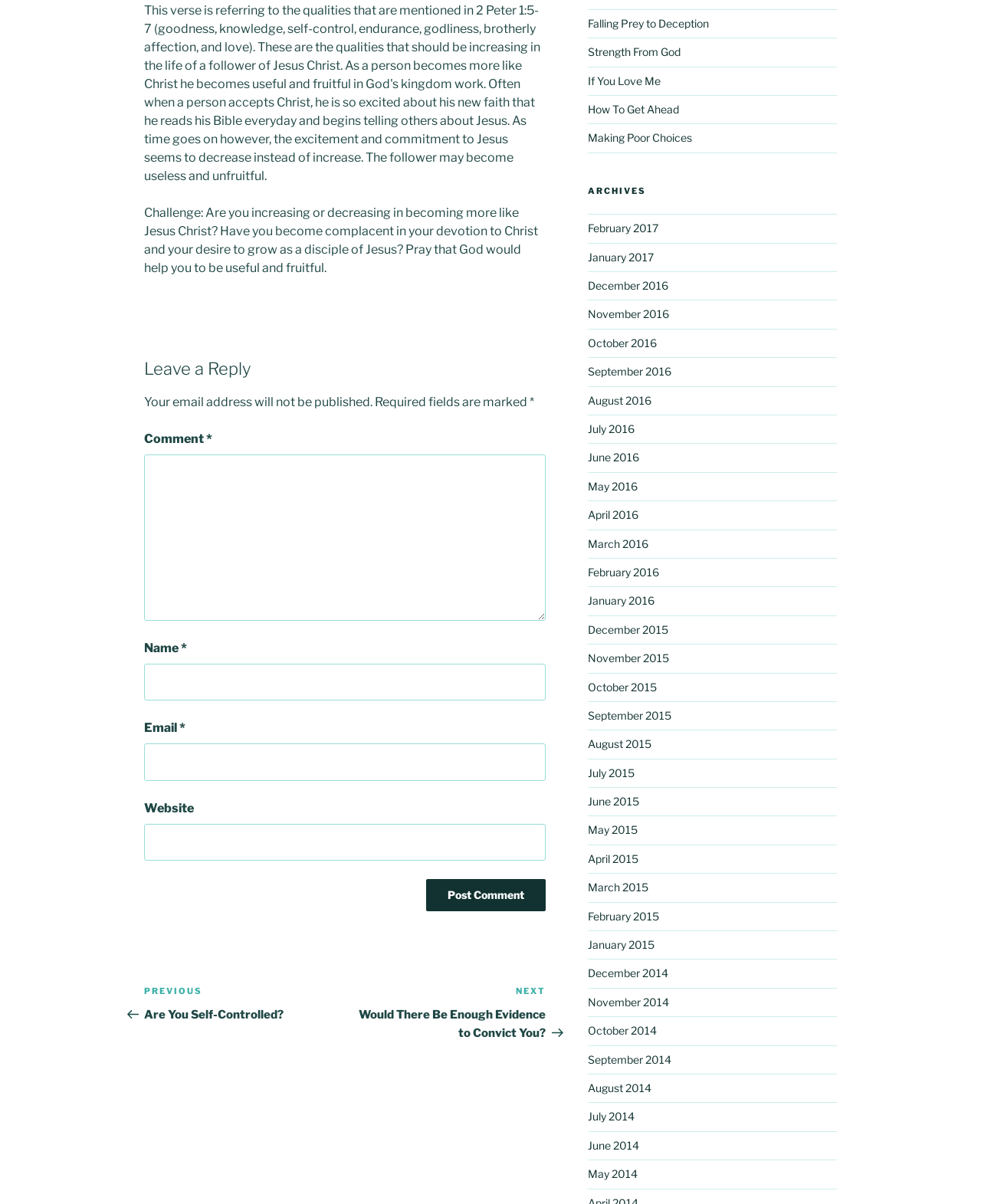Bounding box coordinates are specified in the format (top-left x, top-left y, bottom-right x, bottom-right y). All values are floating point numbers bounded between 0 and 1. Please provide the bounding box coordinate of the region this sentence describes: Previous PostPrevious Are You Self-Controlled?

[0.147, 0.818, 0.352, 0.849]